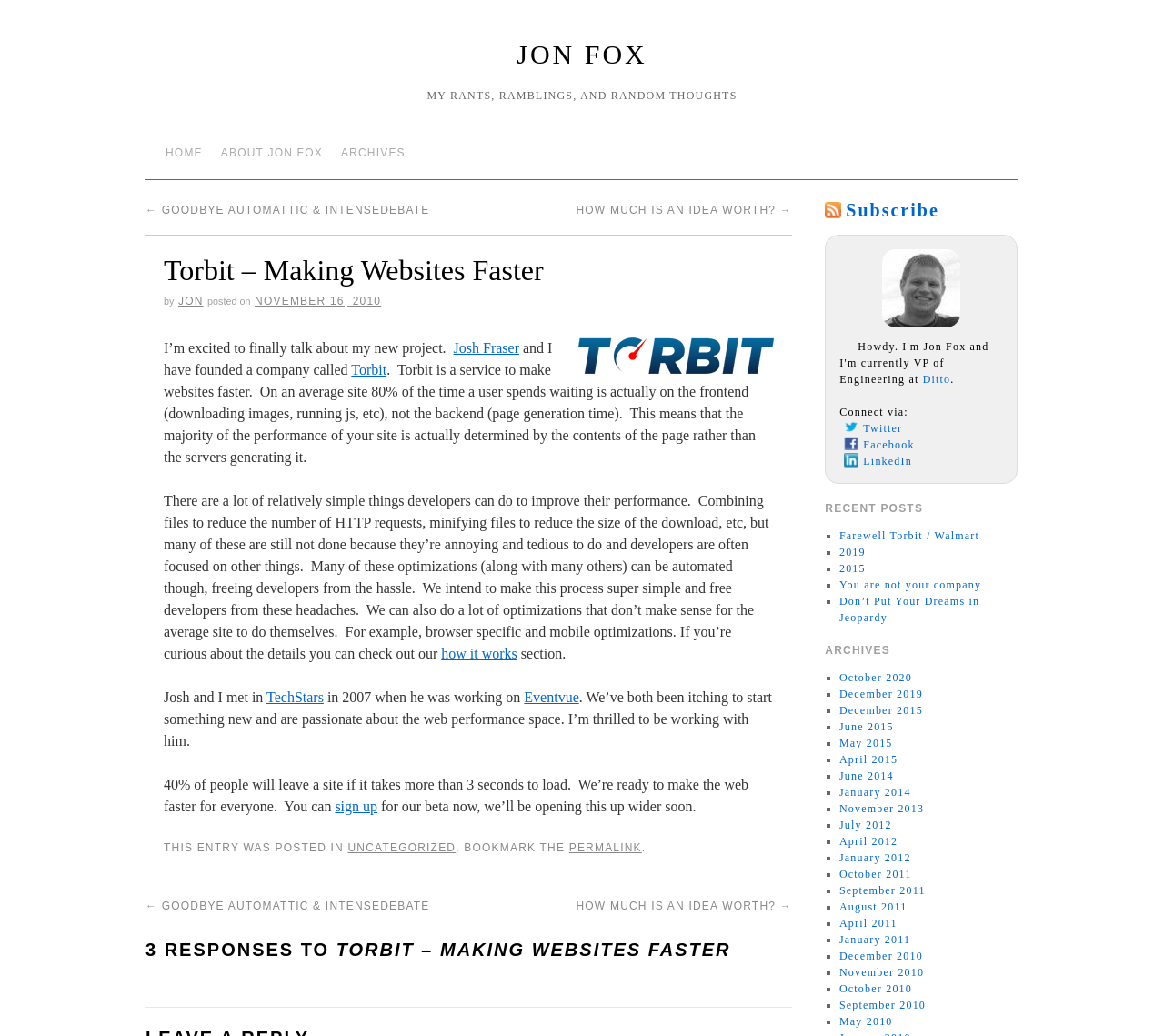Provide the text content of the webpage's main heading.

Torbit – Making Websites Faster